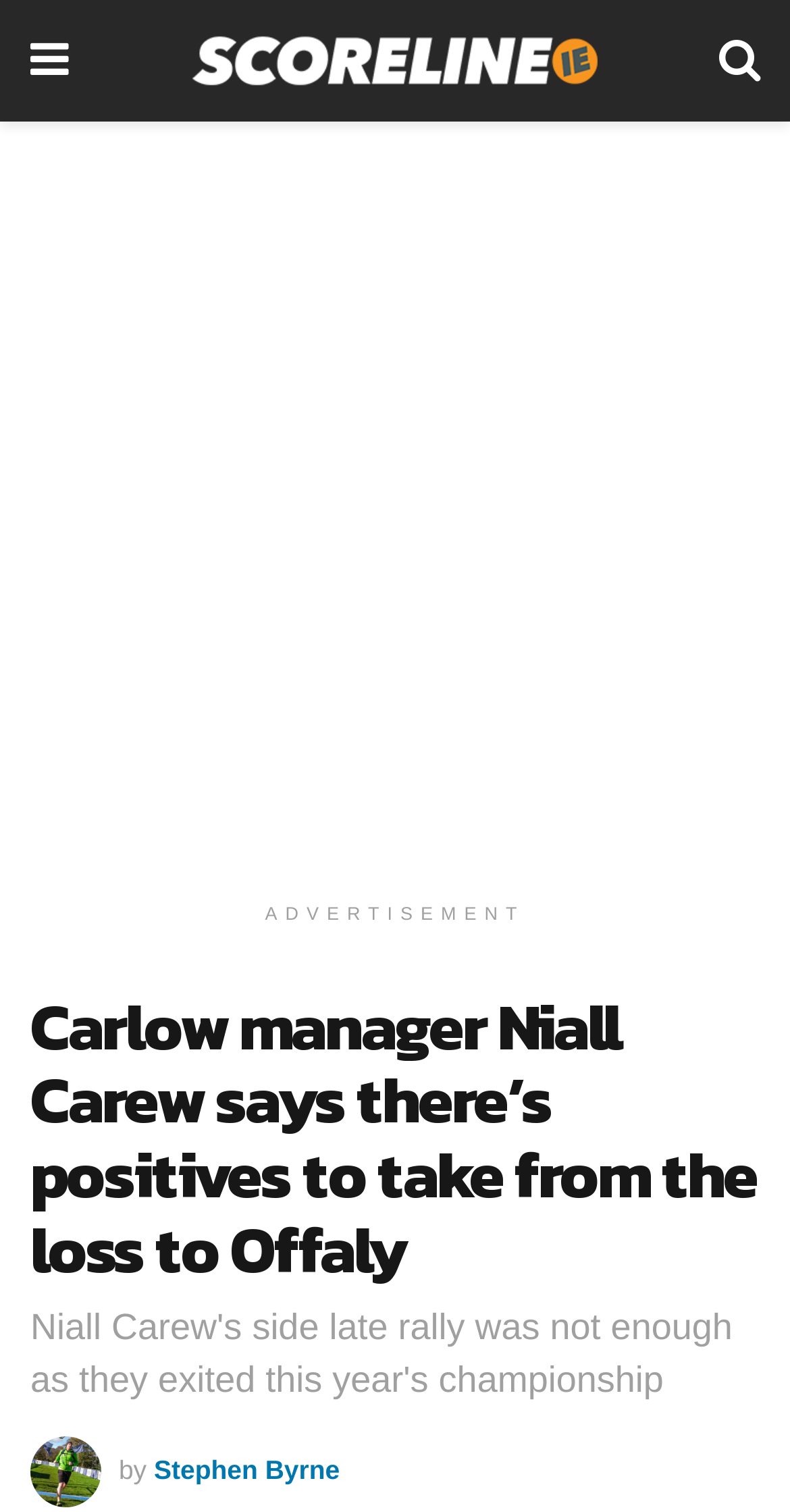Find the primary header on the webpage and provide its text.

Carlow manager Niall Carew says there’s positives to take from the loss to Offaly